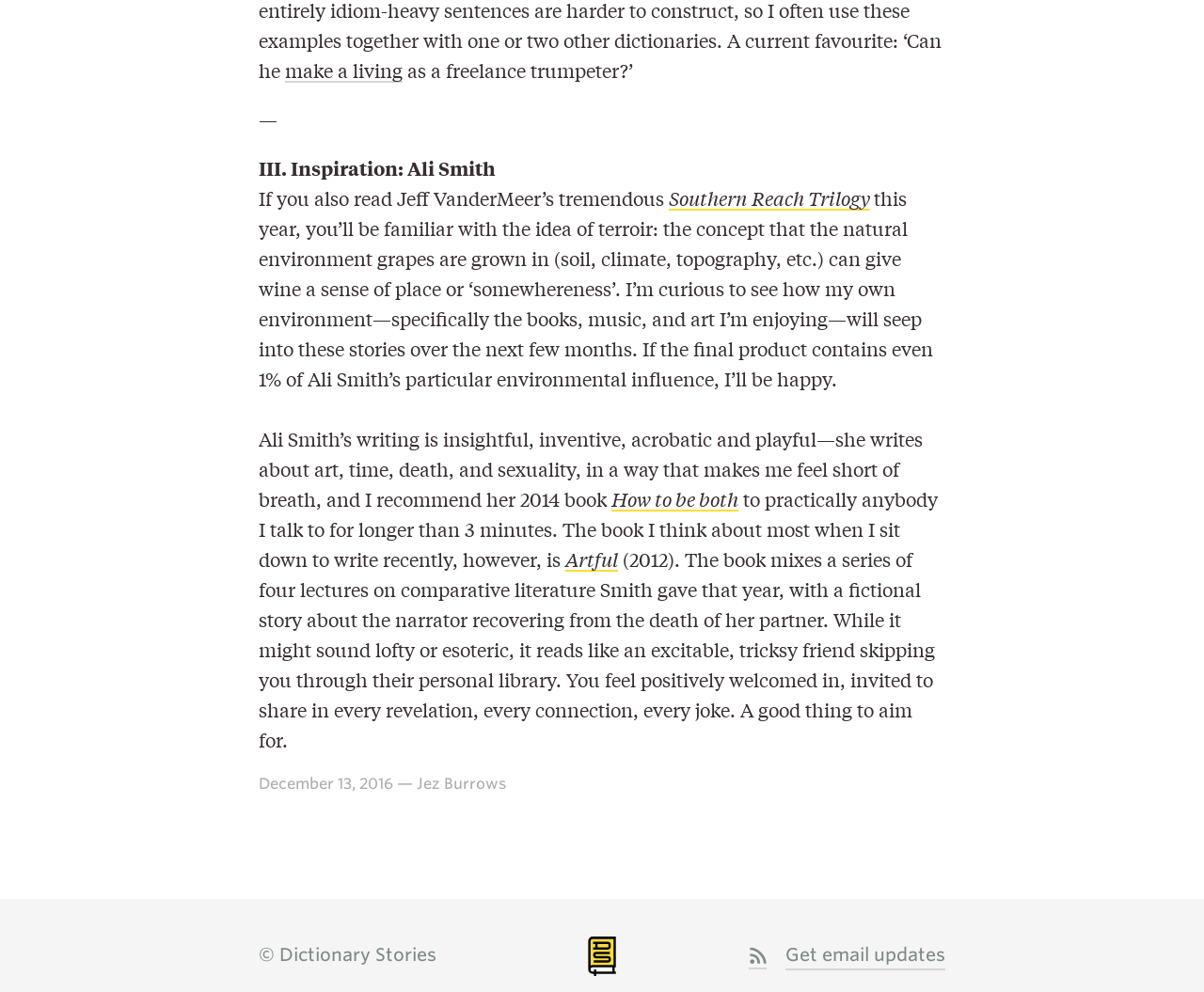What is the concept mentioned in the text?
Based on the visual content, answer with a single word or a brief phrase.

terroir